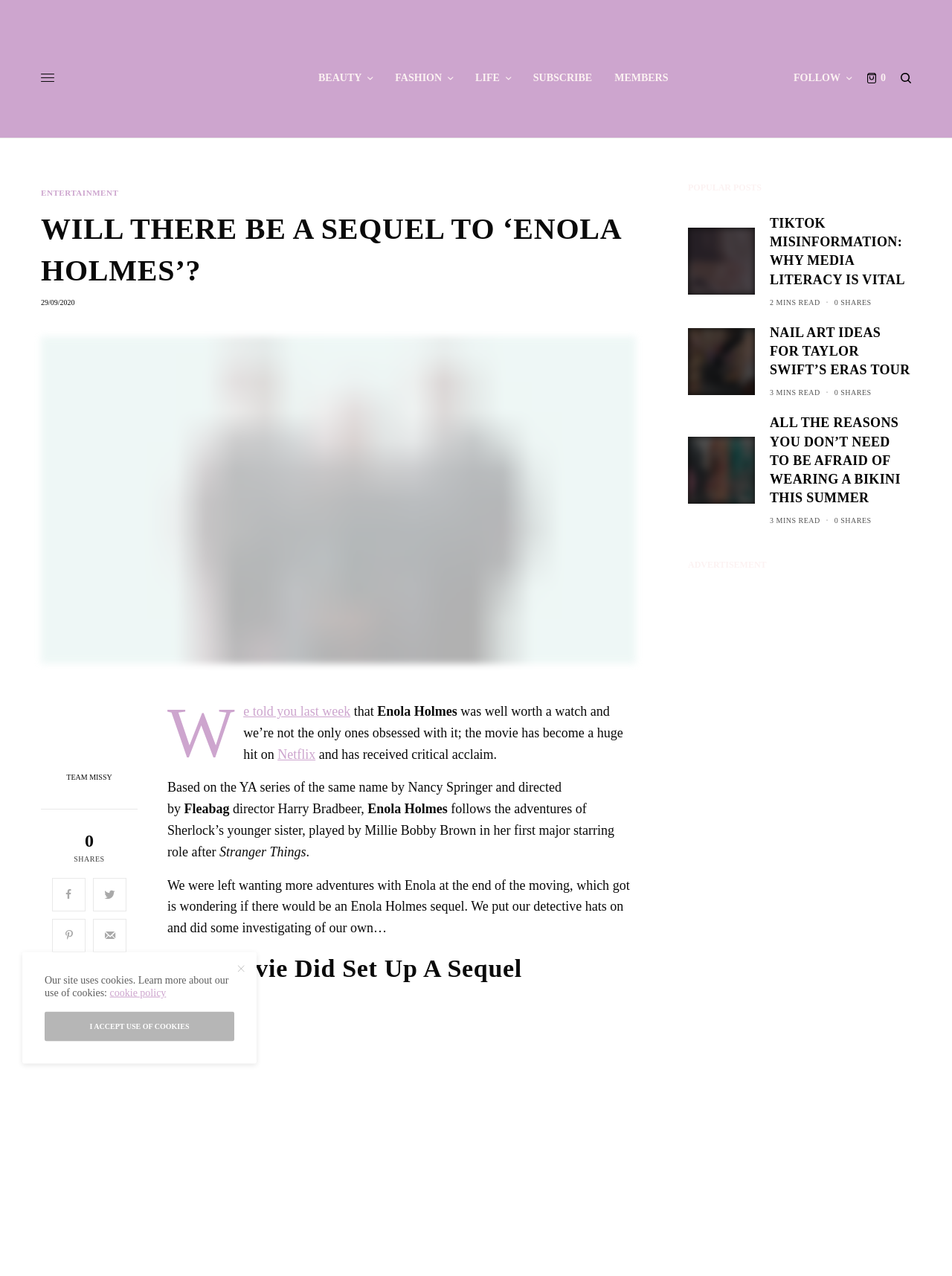Is the article about Enola Holmes?
Please provide a detailed and comprehensive answer to the question.

The webpage has a heading 'WILL THERE BE A SEQUEL TO ‘ENOLA HOLMES’?' and the article discusses the movie Enola Holmes, its success, and the possibility of a sequel.